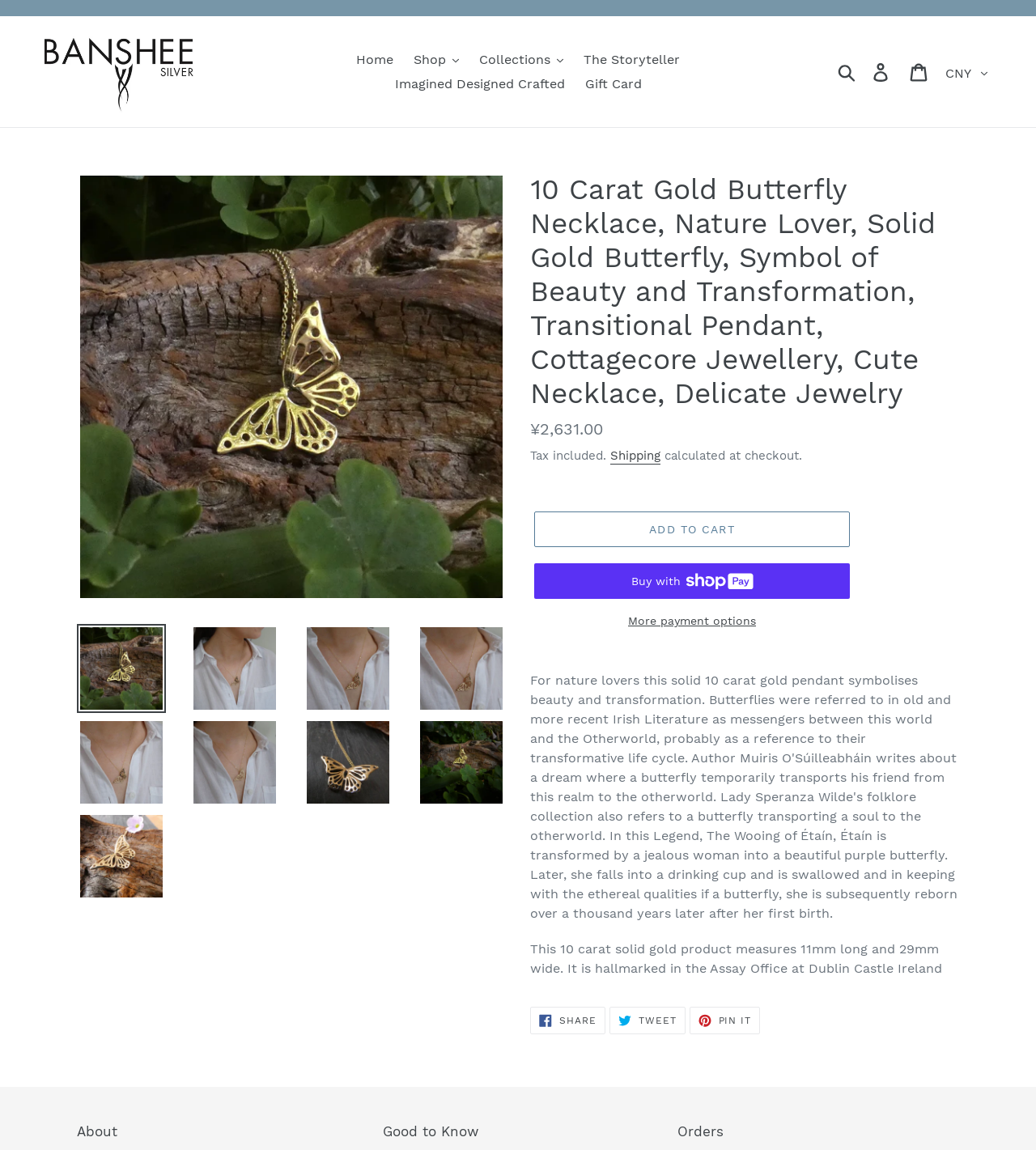What is the material of the butterfly pendant?
Can you provide an in-depth and detailed response to the question?

Based on the webpage, the product description mentions that the butterfly pendant is handmade with solid 10-carat gold, indicating the material used to create the pendant.